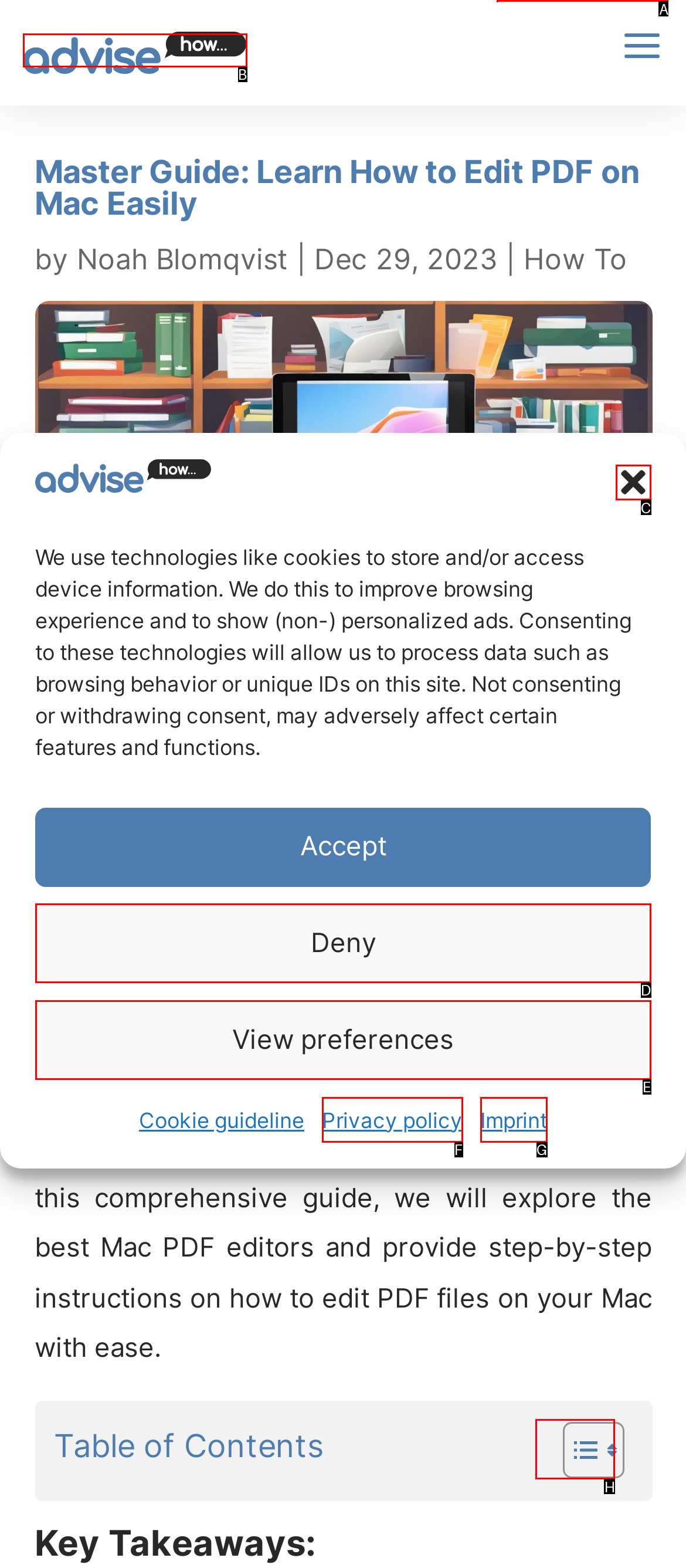Identify the HTML element you need to click to achieve the task: Search for something. Respond with the corresponding letter of the option.

A